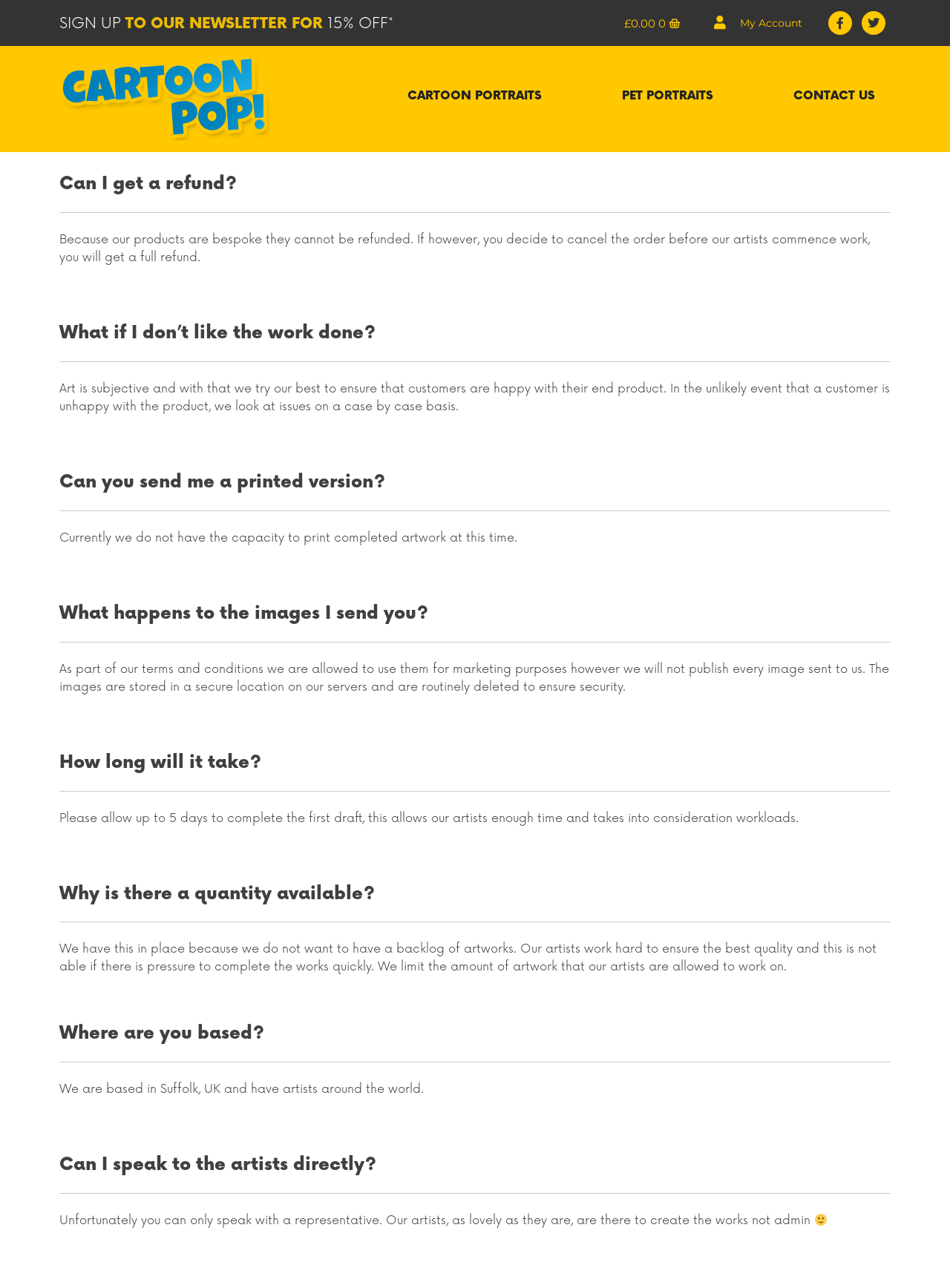How long does it take to complete the first draft?
Give a single word or phrase as your answer by examining the image.

Up to 5 days